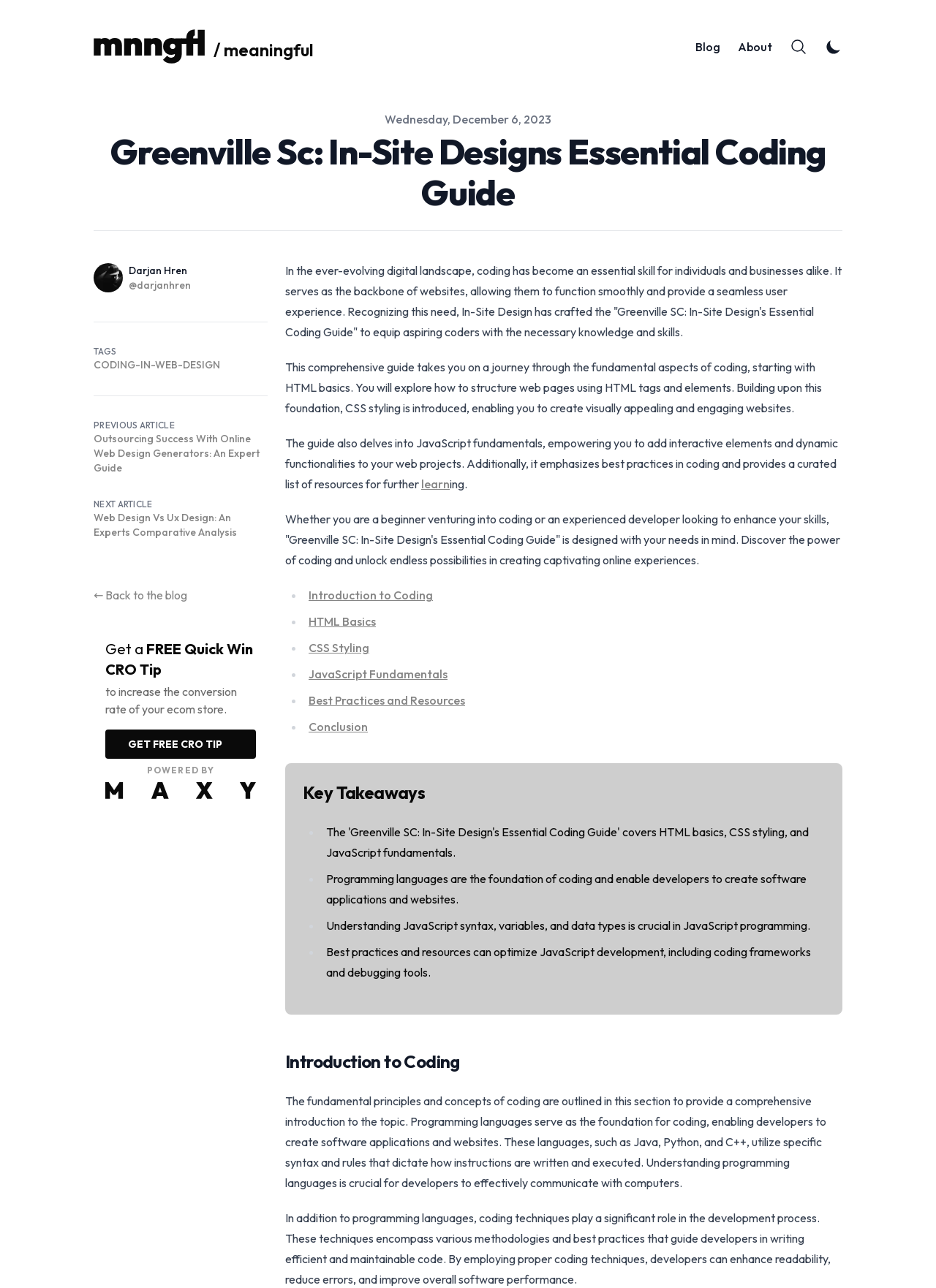Answer the following in one word or a short phrase: 
What is the topic of the previous article?

Outsourcing Success